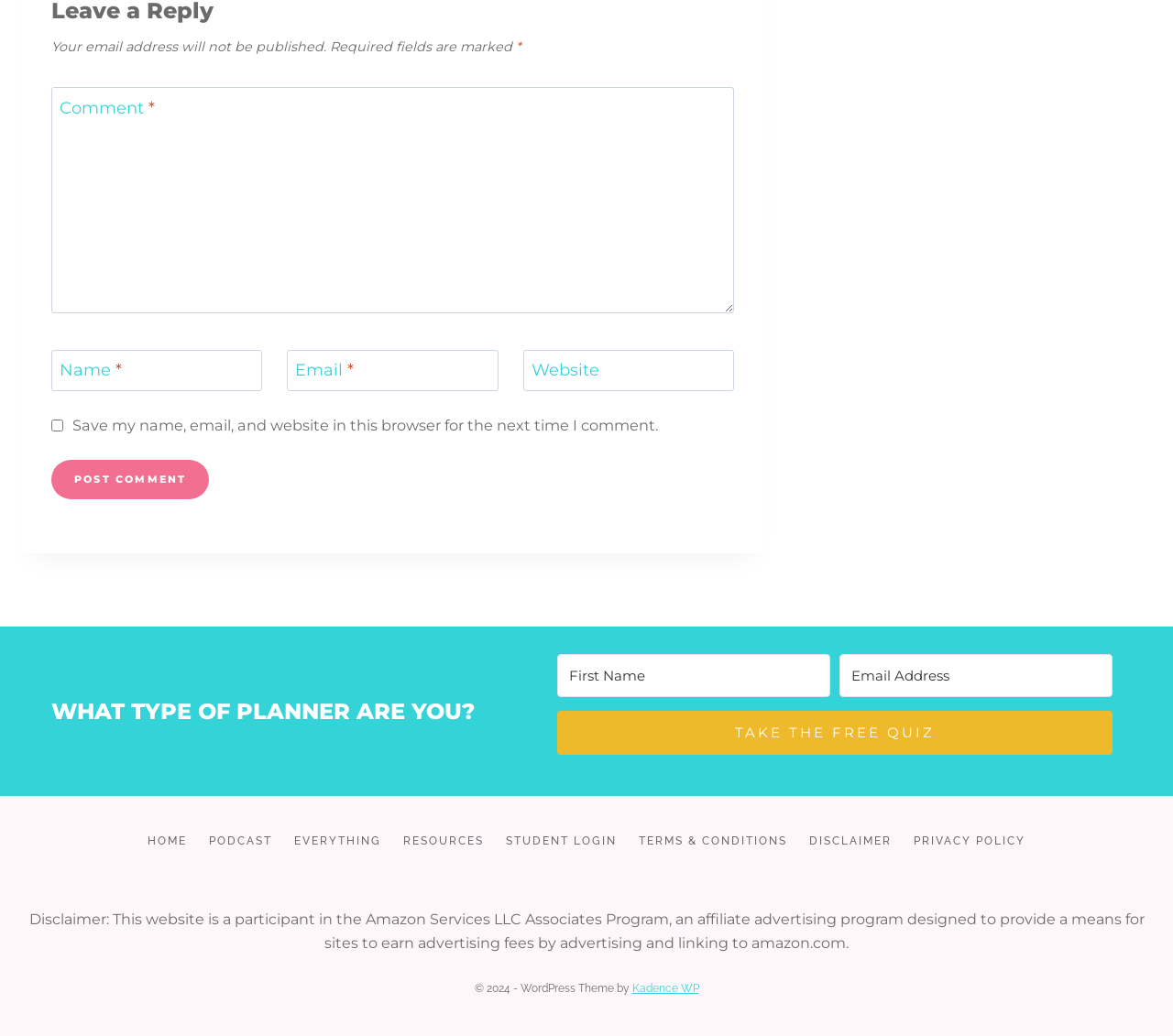Look at the image and answer the question in detail:
How many links are there in the footer navigation?

I counted the number of links in the footer navigation, which are 'HOME', 'PODCAST', 'EVERYTHING', 'RESOURCES', 'STUDENT LOGIN', 'TERMS & CONDITIONS', and 'DISCLAIMER'. Therefore, there are 7 links in the footer navigation.